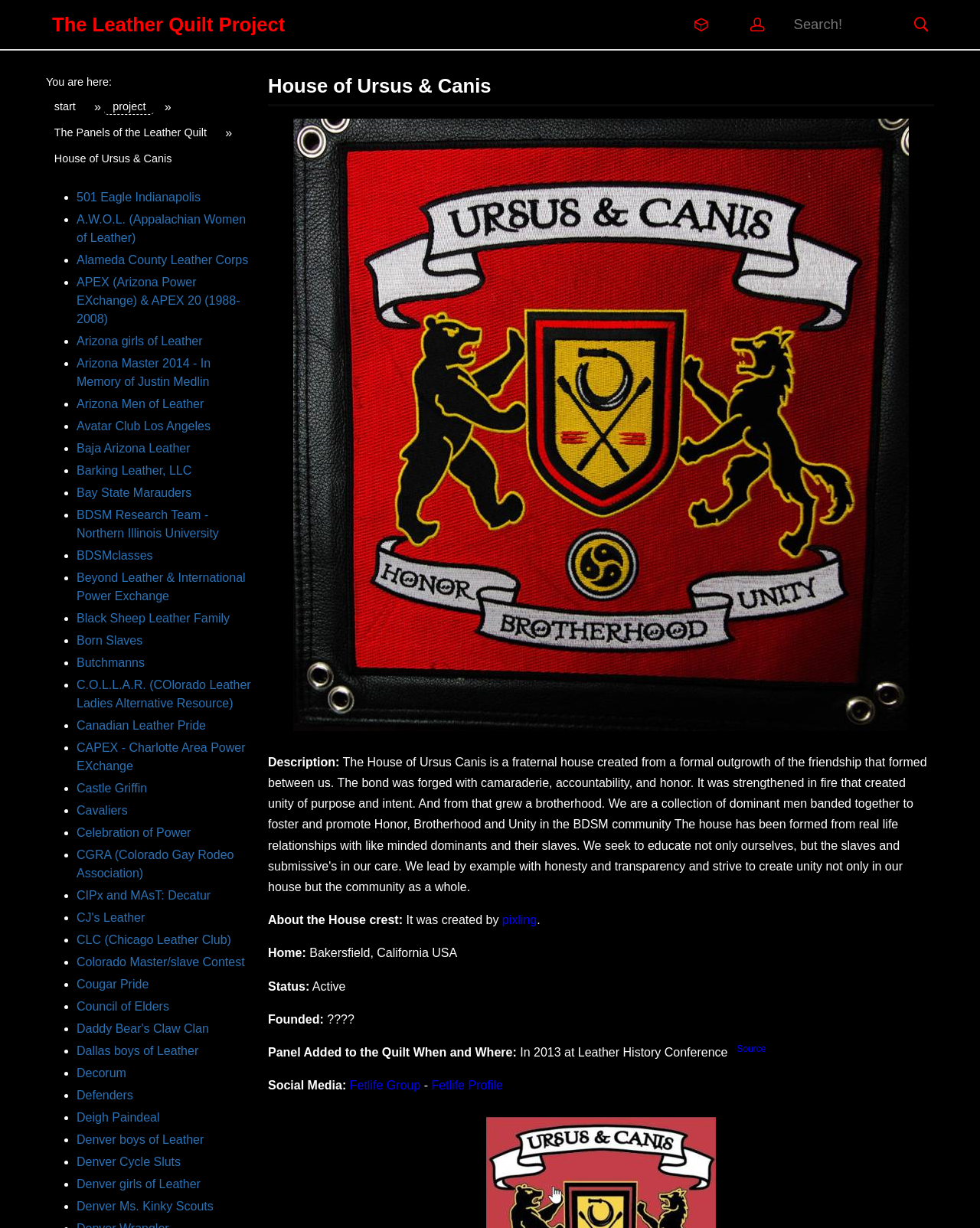Using the provided element description: "A.W.O.L. (Appalachian Women of Leather)", determine the bounding box coordinates of the corresponding UI element in the screenshot.

[0.078, 0.173, 0.251, 0.199]